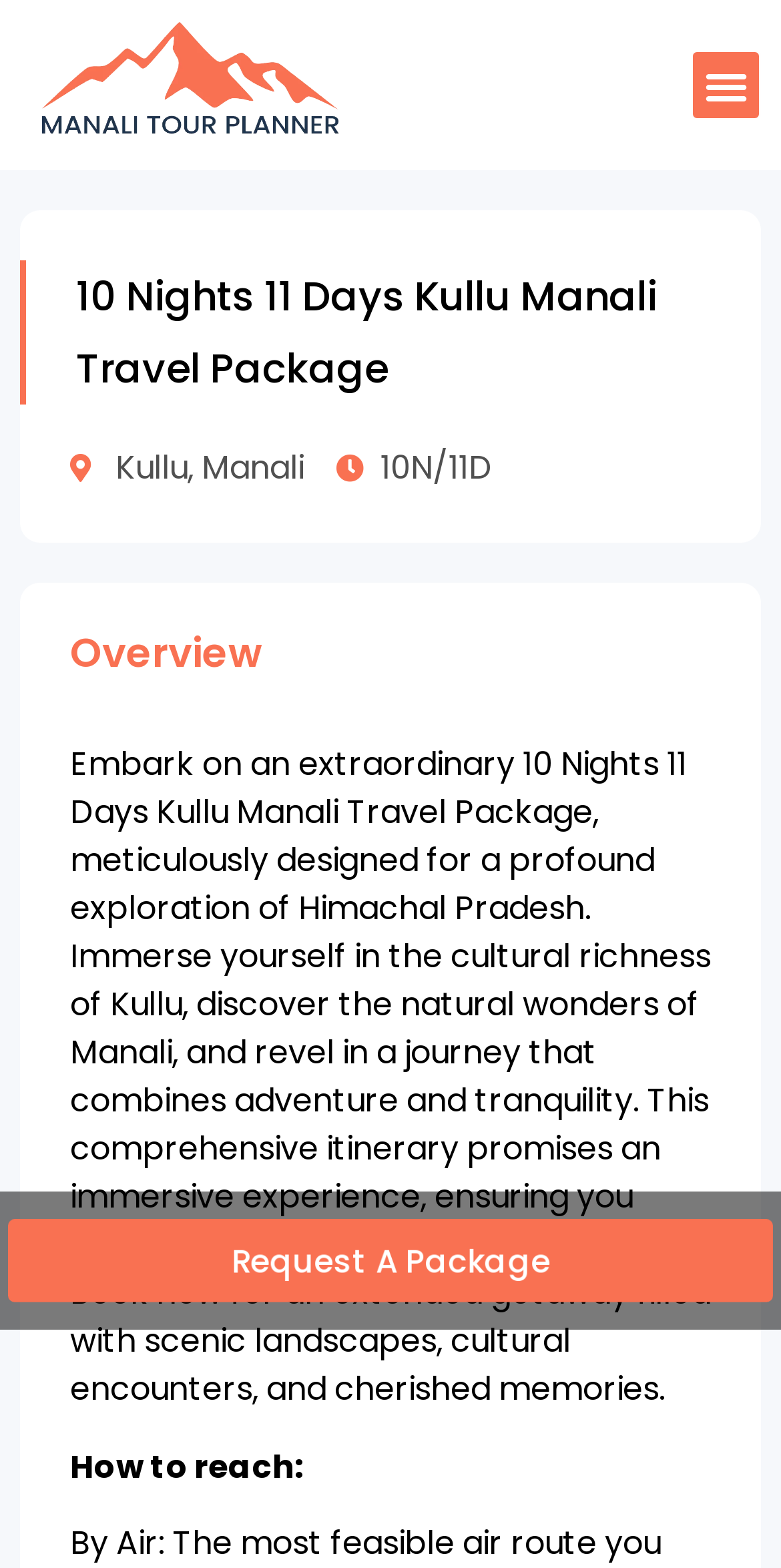What is the section title after the overview?
Using the image as a reference, deliver a detailed and thorough answer to the question.

I found the answer by looking at the StaticText element 'How to reach:' which is located at [0.09, 0.921, 0.387, 0.95] and contains the text 'How to reach:', indicating the section title after the overview.